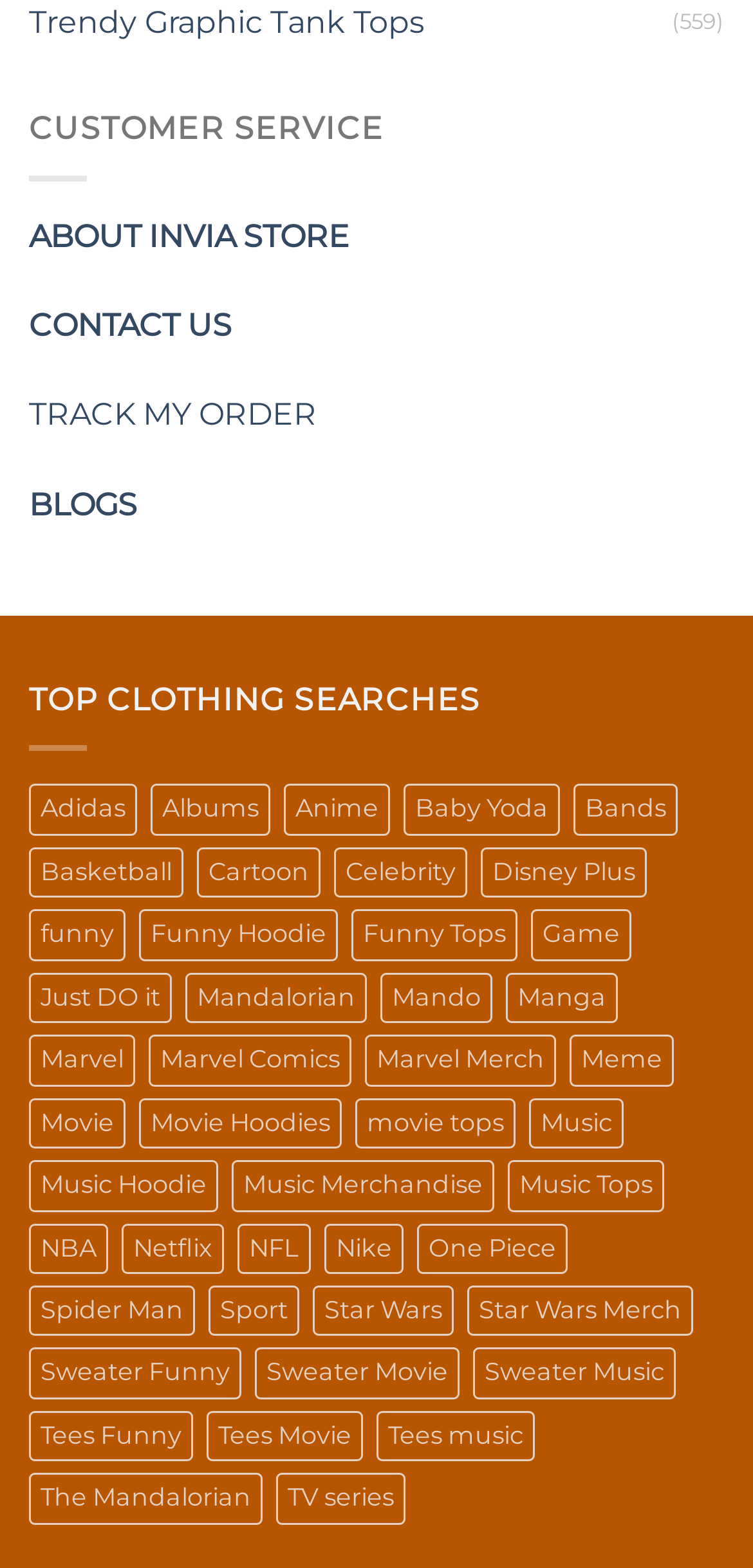What is the category with the most products?
Answer briefly with a single word or phrase based on the image.

Movie